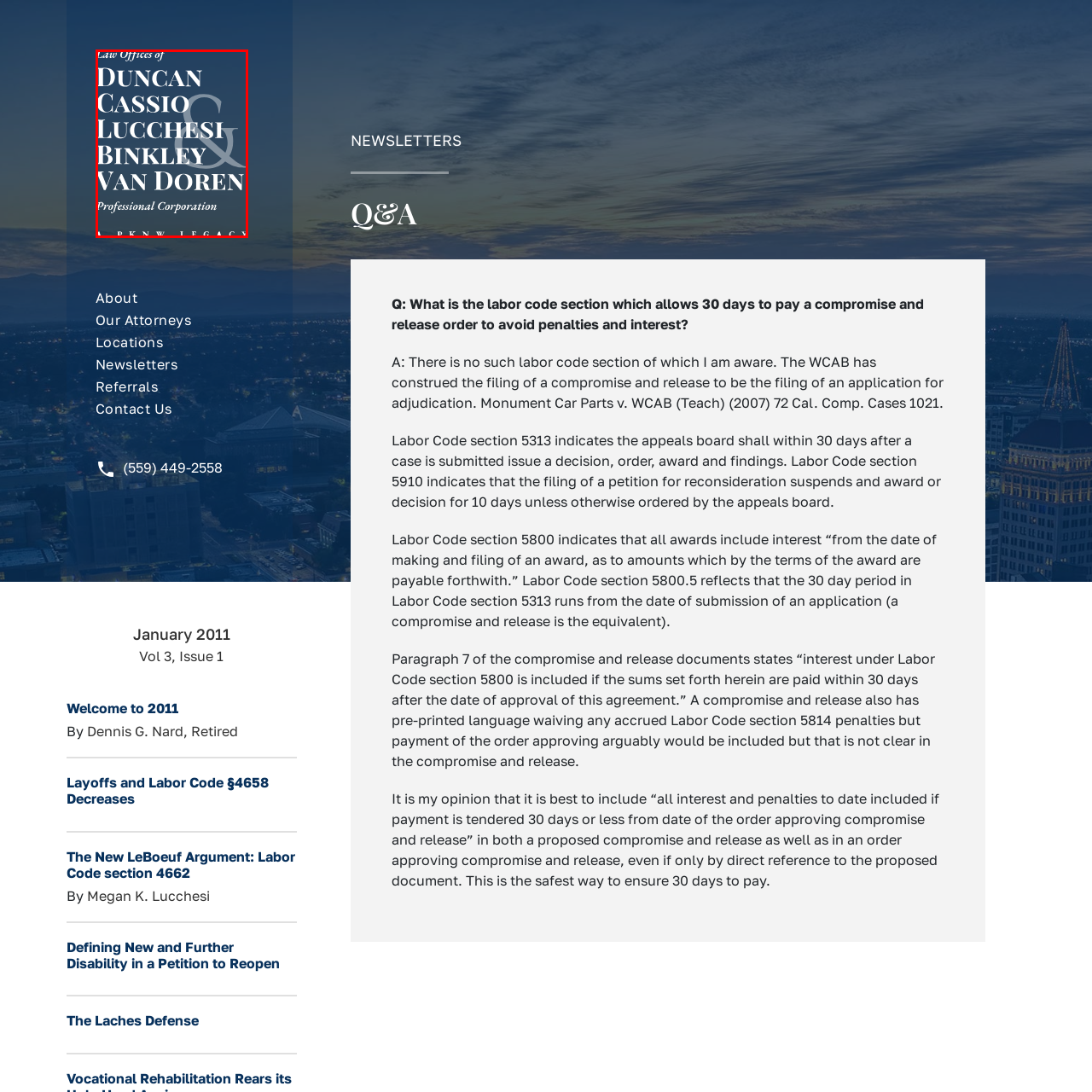Check the image marked by the red frame and reply to the question using one word or phrase:
What is the subtle tag included in the design?

A PKNW Legacy